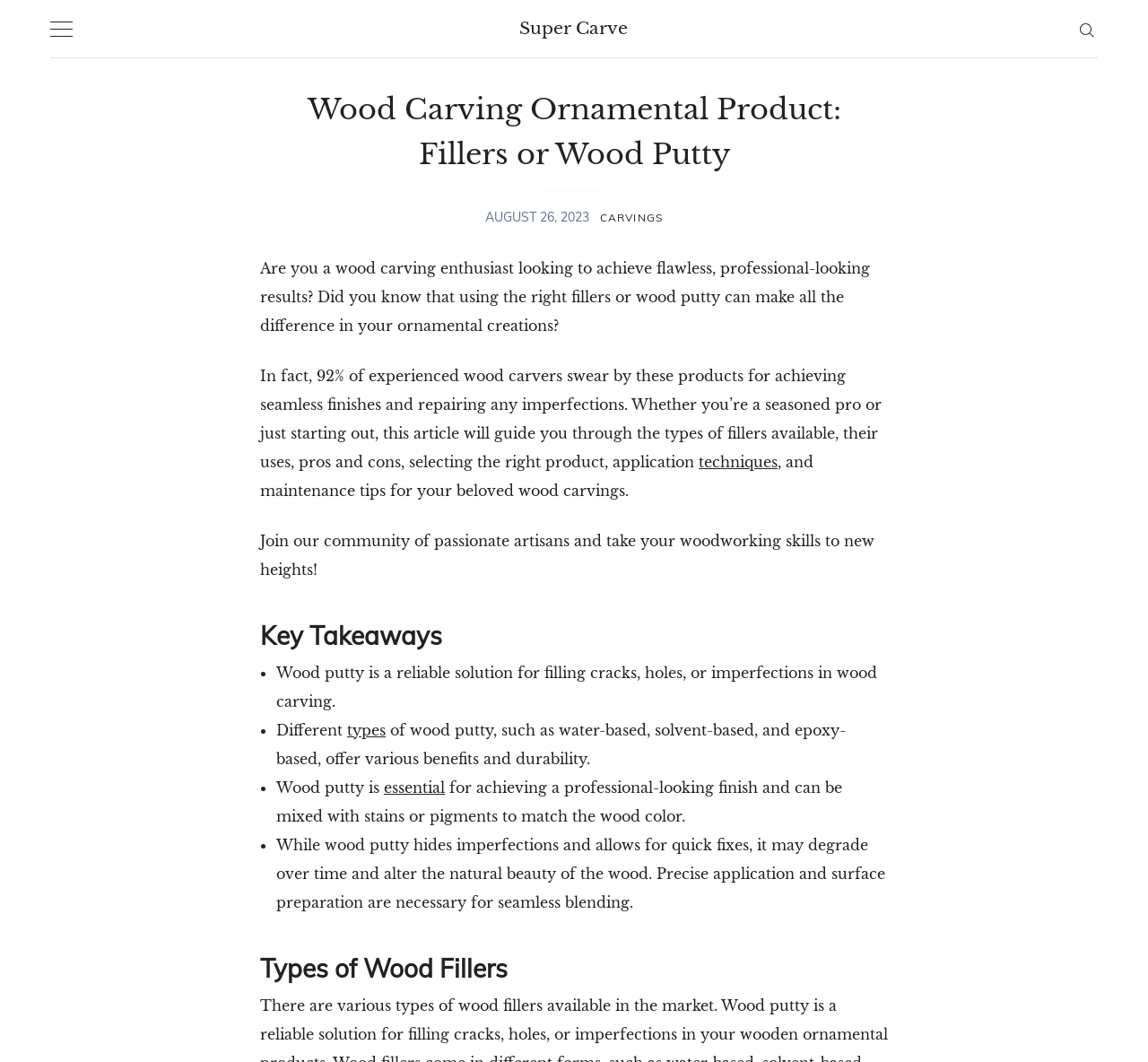Please specify the bounding box coordinates in the format (top-left x, top-left y, bottom-right x, bottom-right y), with values ranging from 0 to 1. Identify the bounding box for the UI component described as follows: Super Carve

[0.122, 0.014, 0.878, 0.041]